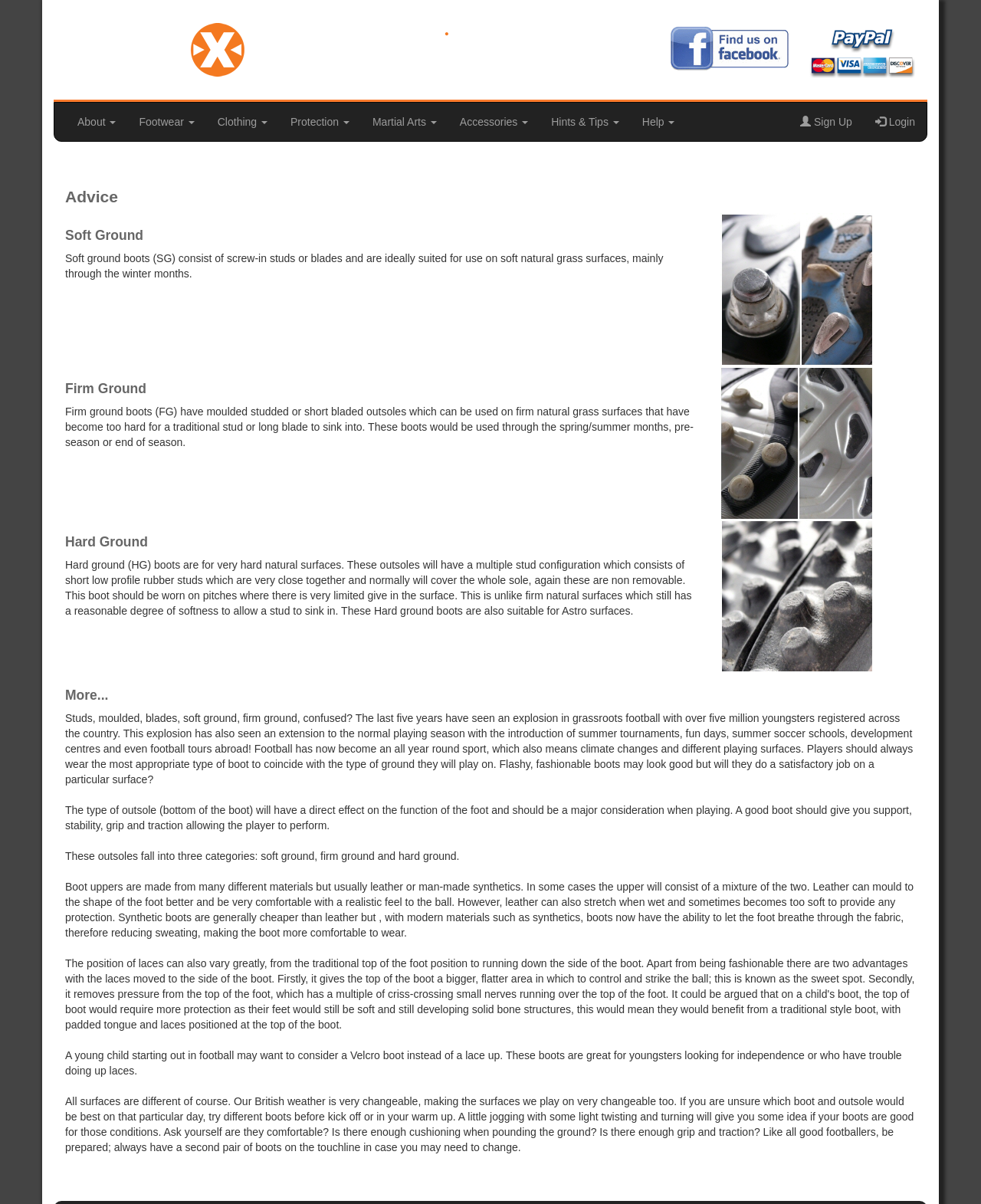Locate the bounding box coordinates of the element that needs to be clicked to carry out the instruction: "Login". The coordinates should be given as four float numbers ranging from 0 to 1, i.e., [left, top, right, bottom].

[0.88, 0.085, 0.945, 0.117]